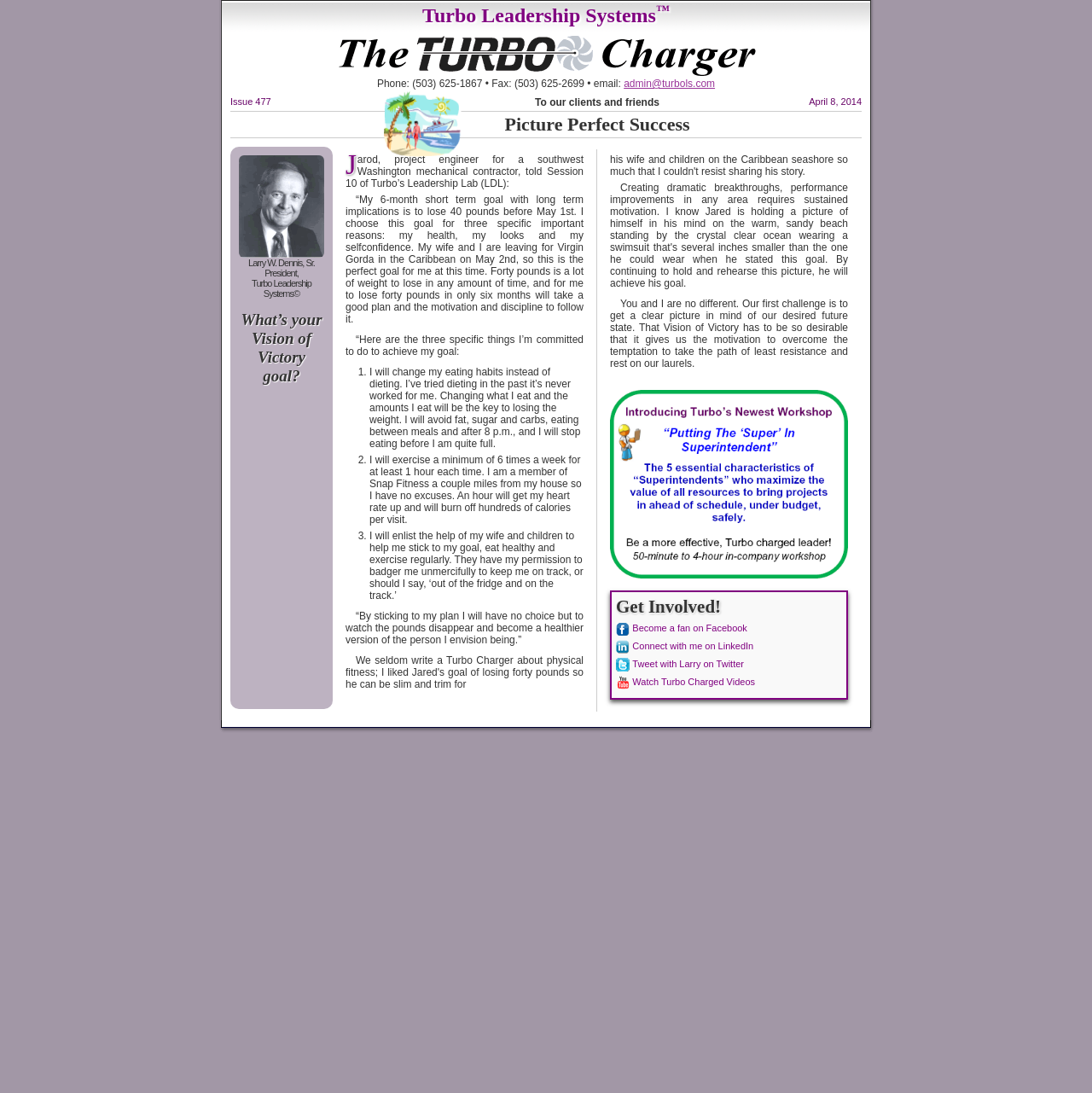Using the information from the screenshot, answer the following question thoroughly:
What is the goal of Jarod, the project engineer?

I found the goal of Jarod by reading the text in the StaticText element that starts with '“My 6-month short term goal with long term implications is to lose 40 pounds before May 1st.' which is located in the middle of the webpage.